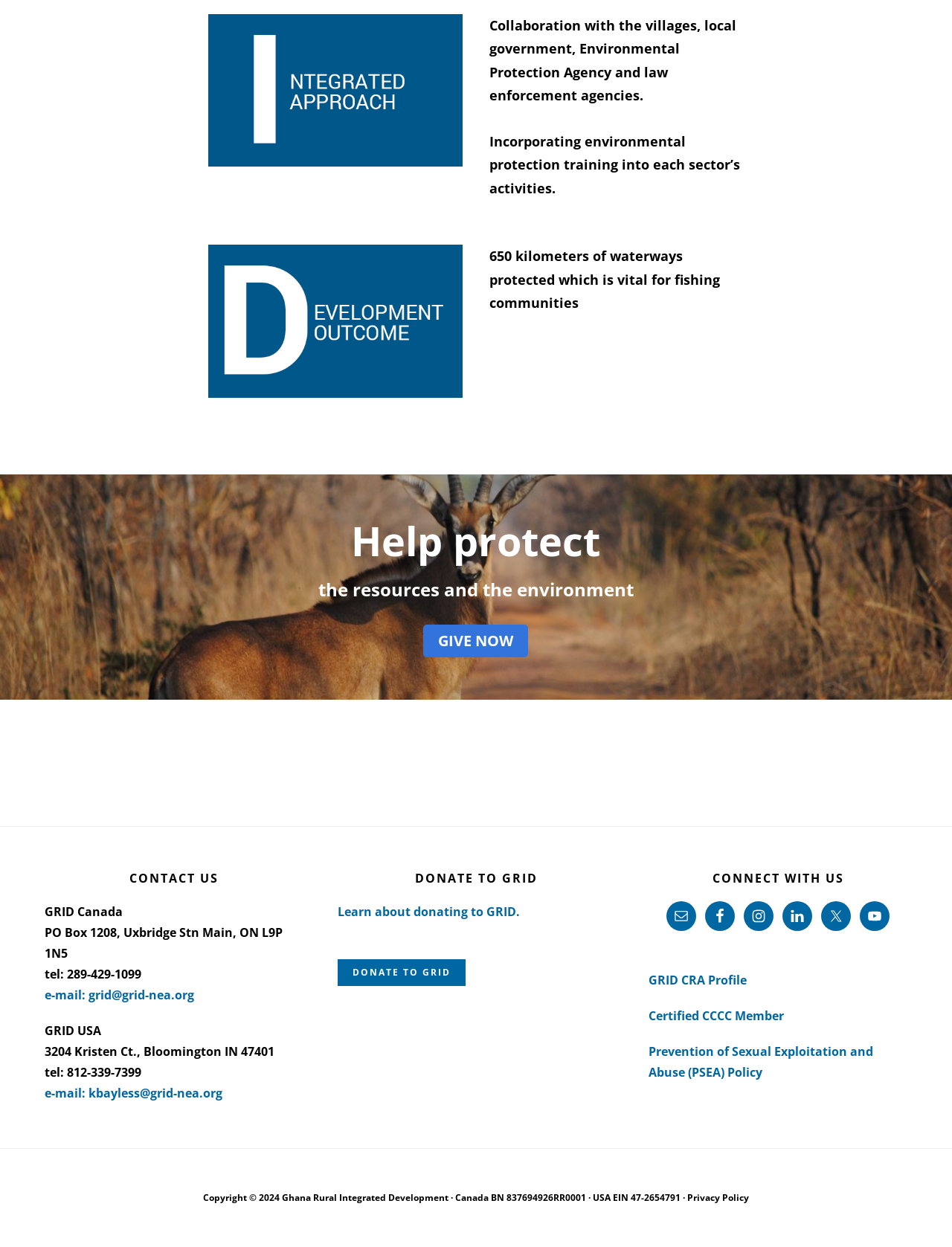Determine the bounding box for the described HTML element: "GIVE NOW". Ensure the coordinates are four float numbers between 0 and 1 in the format [left, top, right, bottom].

[0.445, 0.501, 0.555, 0.527]